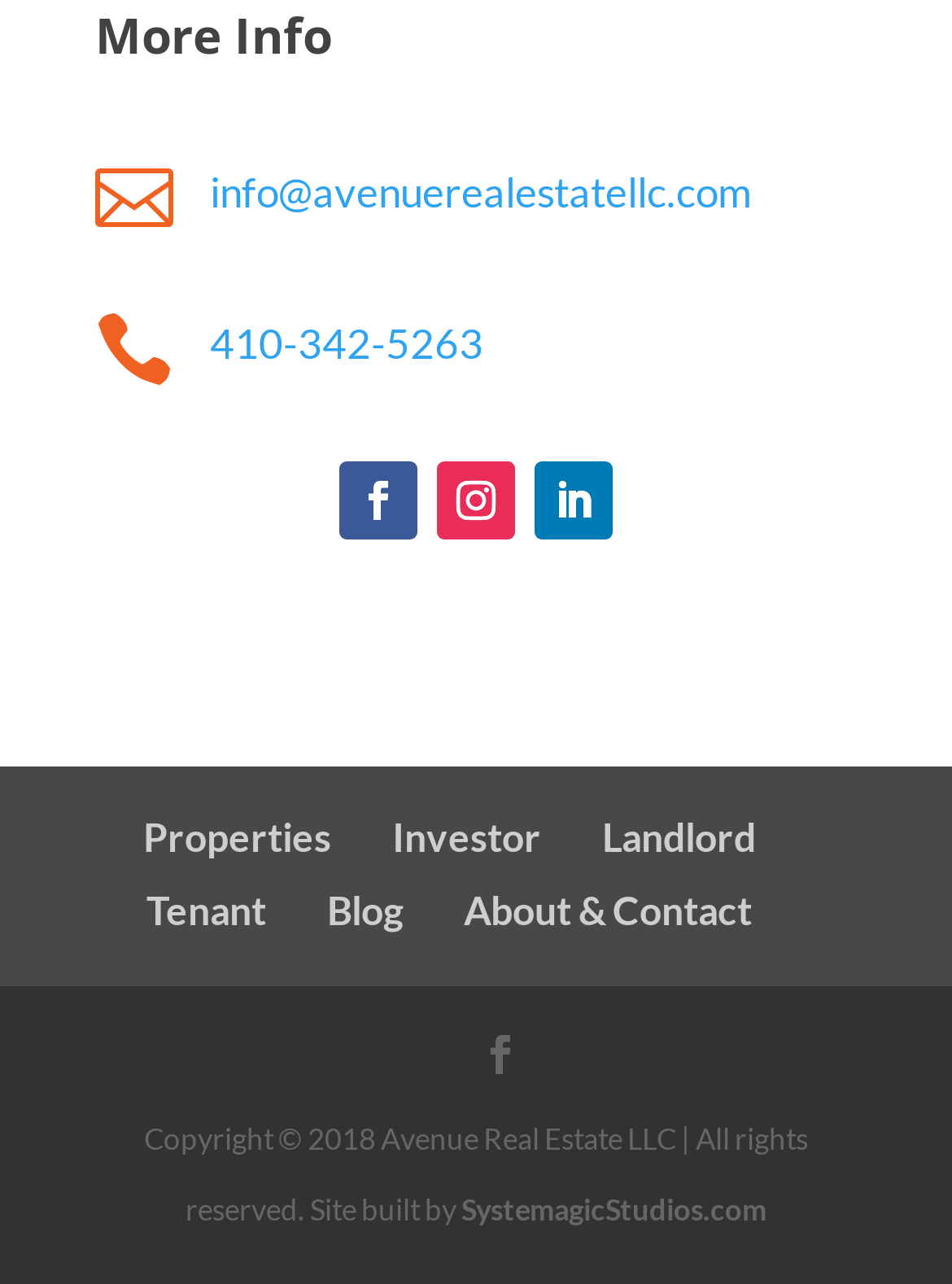Identify the bounding box coordinates for the region of the element that should be clicked to carry out the instruction: "Visit the about and contact page". The bounding box coordinates should be four float numbers between 0 and 1, i.e., [left, top, right, bottom].

[0.487, 0.687, 0.79, 0.723]